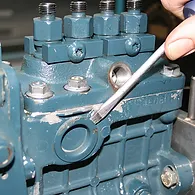Look at the image and write a detailed answer to the question: 
What type of bolts are on the pump's upper section?

The image depicts several hexagonal bolts and fittings on the upper section of the Kubota fuel injection pump, indicating areas where connections are to be made or adjusted.